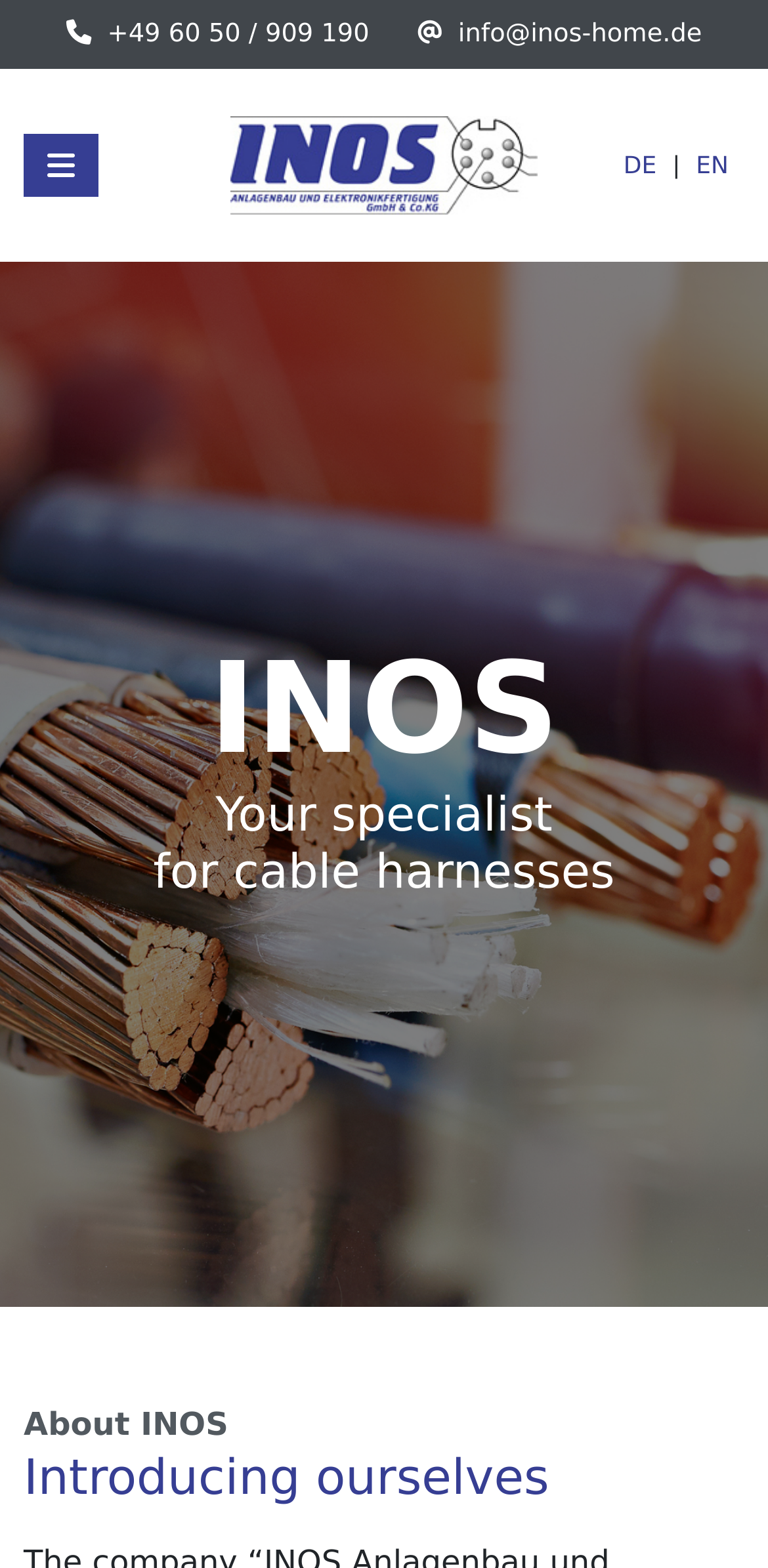What is the topic of the section below the navigation bar?
Provide a well-explained and detailed answer to the question.

I looked at the section below the navigation bar and found a heading that says 'About INOS'. This suggests that the section is introducing the company INOS, and the content below will provide more information about the company.